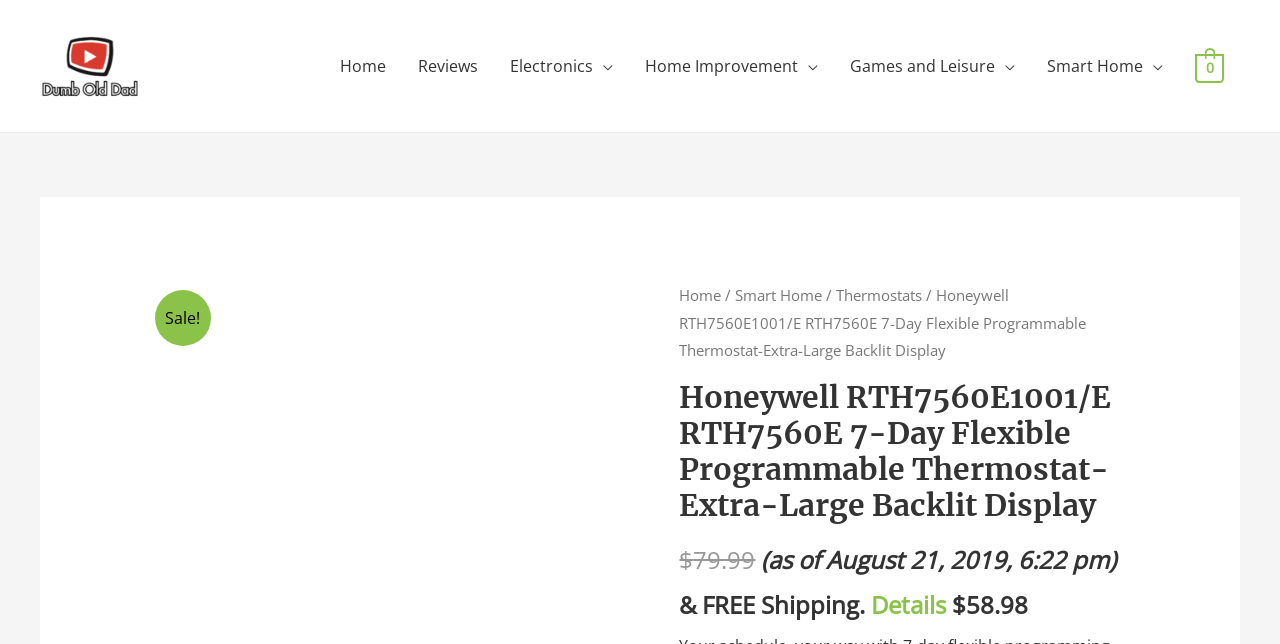Find and generate the main title of the webpage.

Honeywell RTH7560E1001/E RTH7560E 7-Day Flexible Programmable Thermostat-Extra-Large Backlit Display